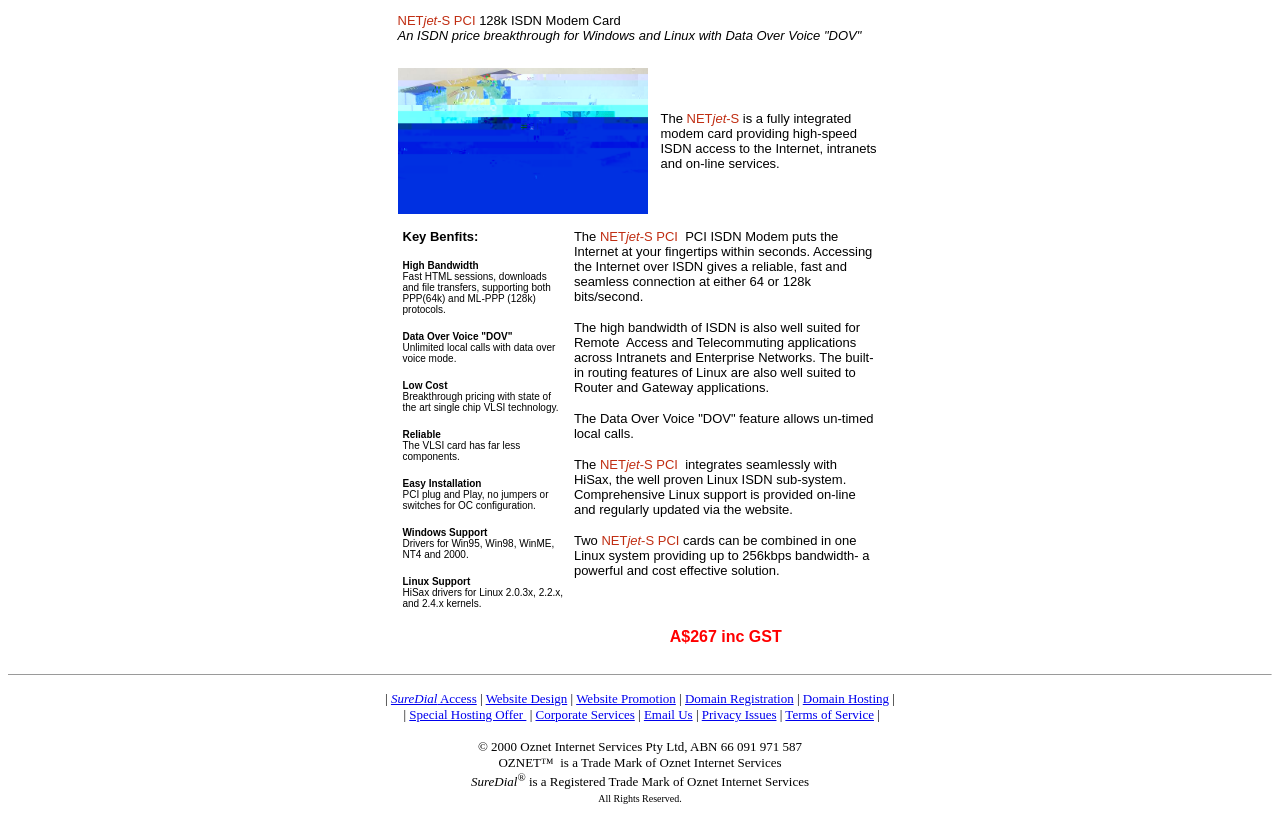Highlight the bounding box coordinates of the region I should click on to meet the following instruction: "Email Us".

[0.503, 0.842, 0.541, 0.86]